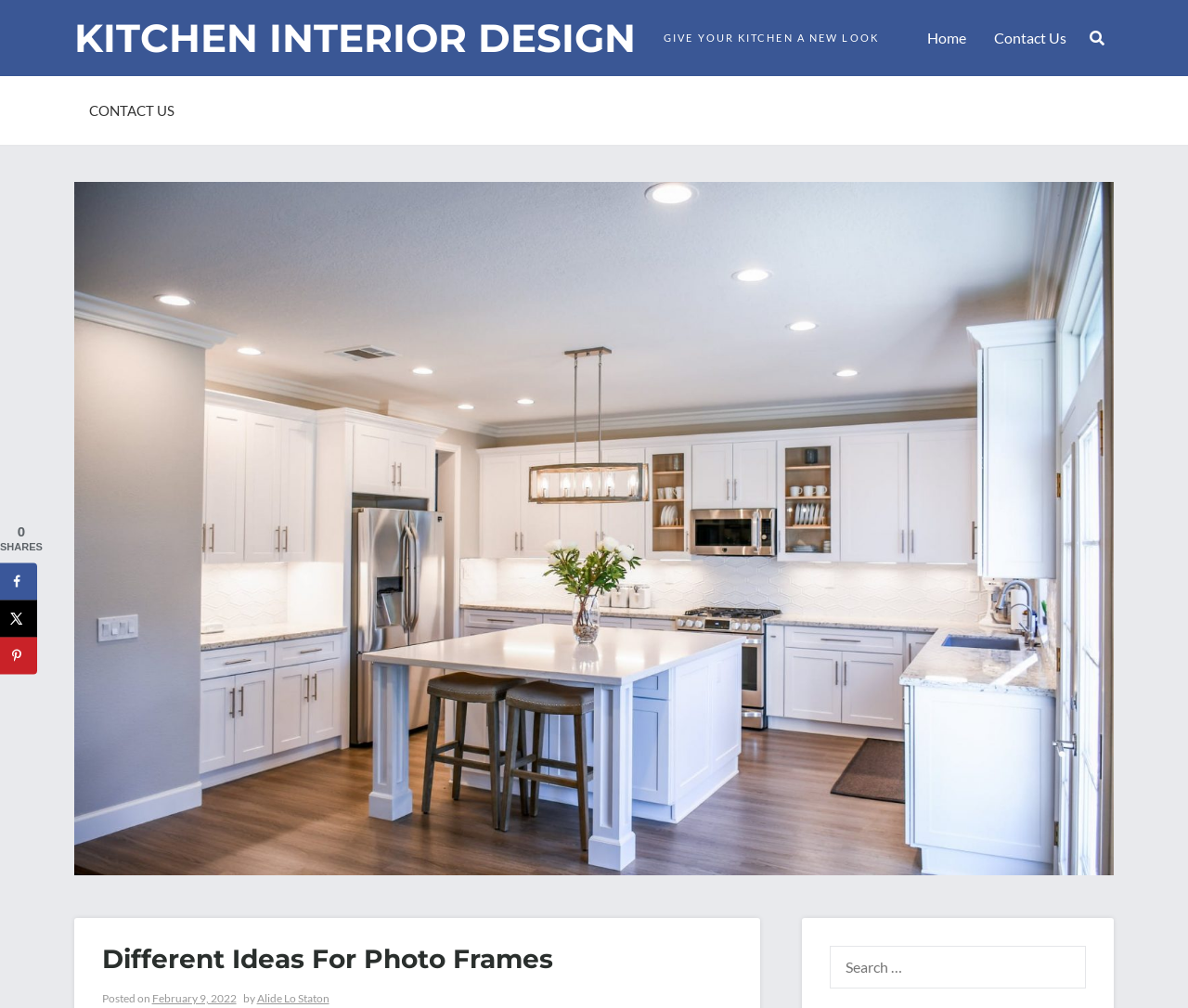Using the format (top-left x, top-left y, bottom-right x, bottom-right y), and given the element description, identify the bounding box coordinates within the screenshot: Contact Us

[0.062, 0.076, 0.159, 0.144]